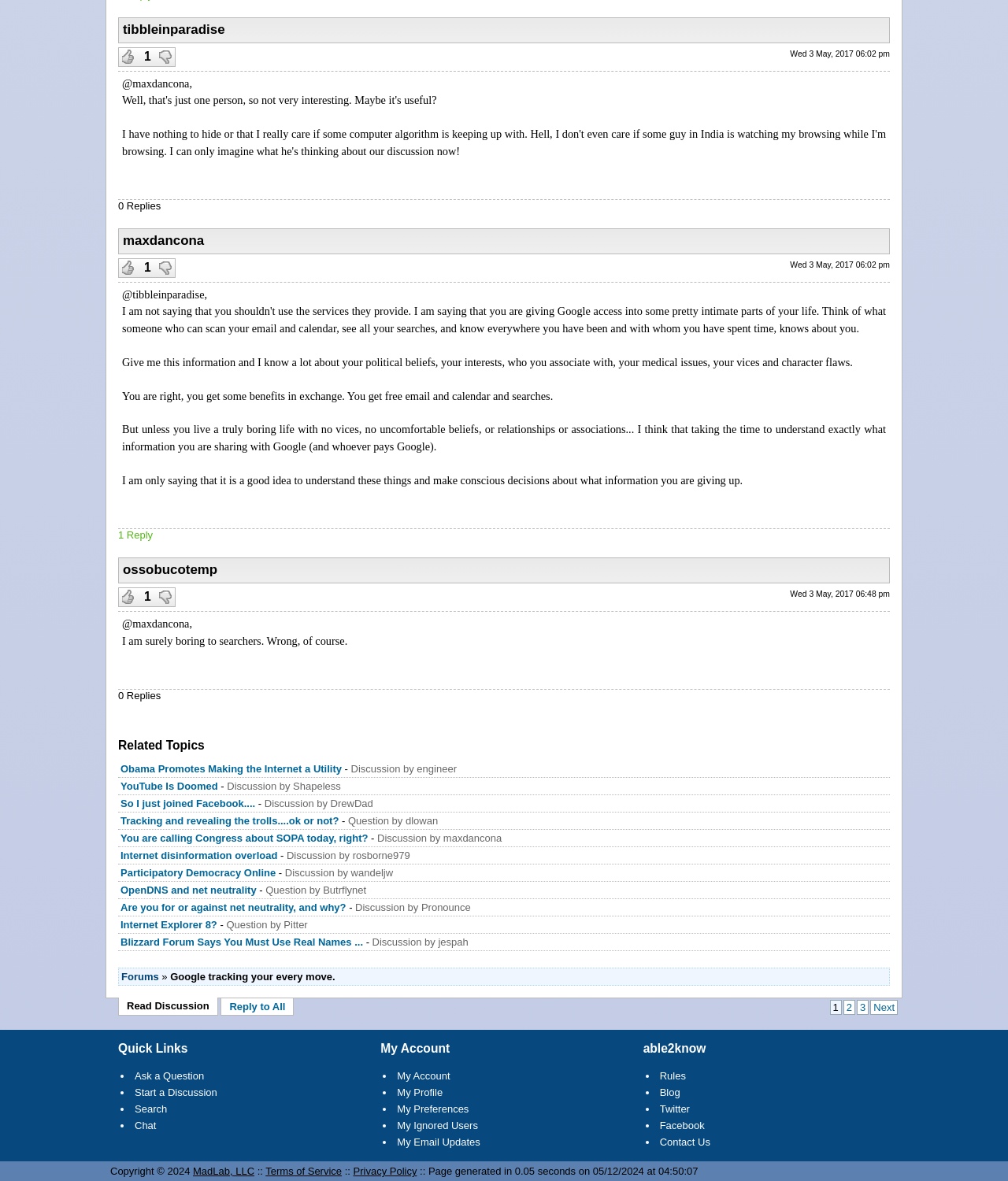Please answer the following question using a single word or phrase: 
How many replies does the first post have?

0